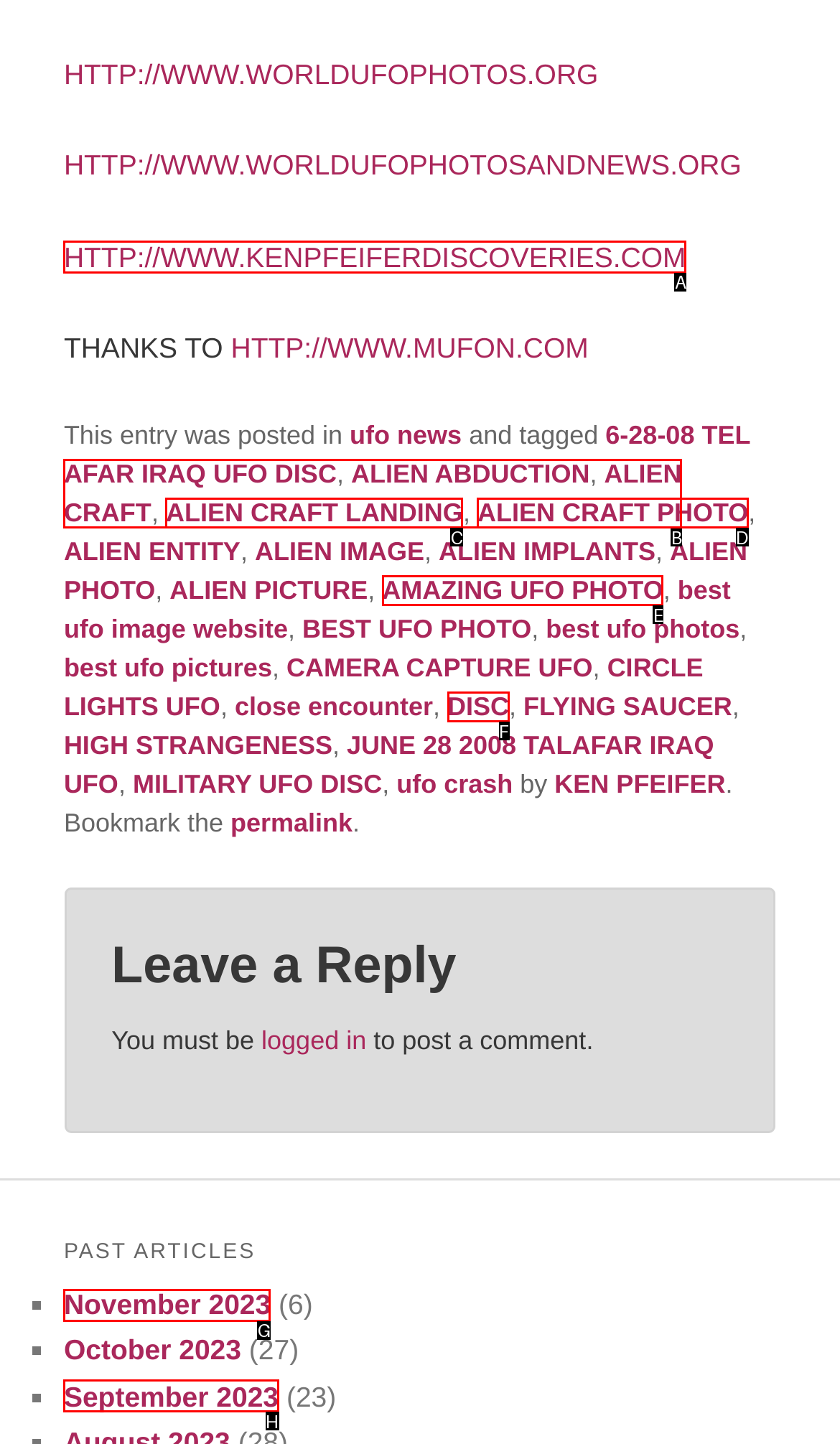Point out the option that needs to be clicked to fulfill the following instruction: go to November 2023
Answer with the letter of the appropriate choice from the listed options.

G